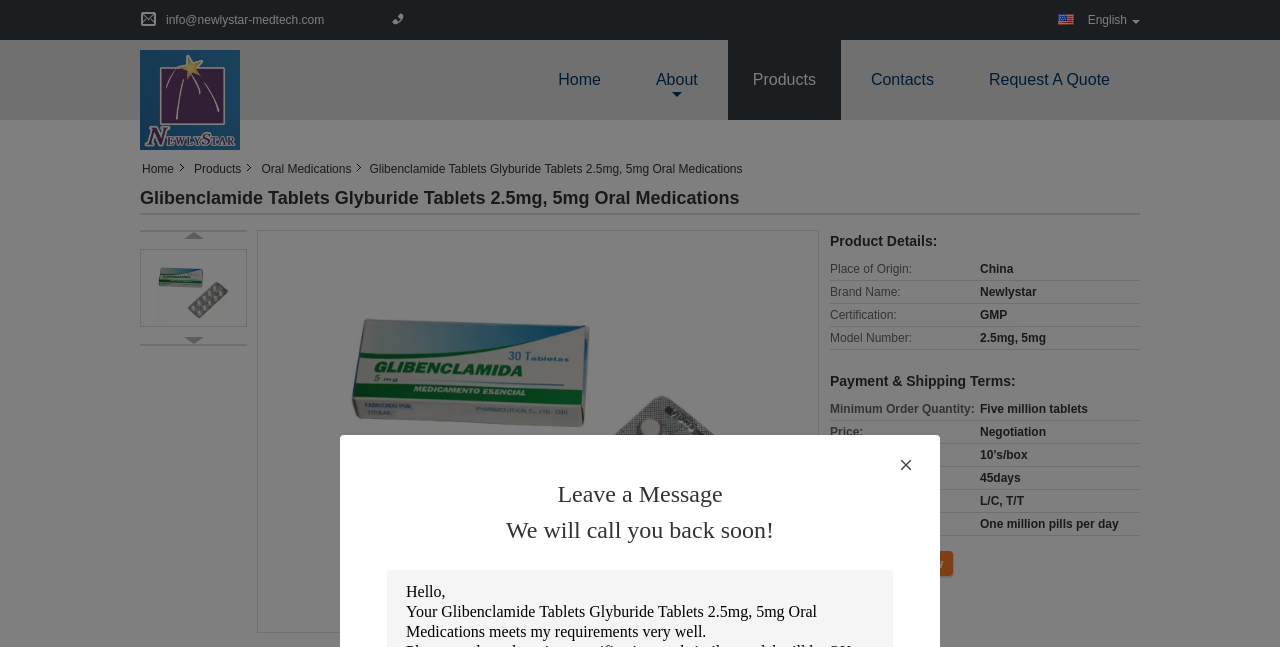Using the format (top-left x, top-left y, bottom-right x, bottom-right y), provide the bounding box coordinates for the described UI element. All values should be floating point numbers between 0 and 1: Request A Quote

[0.773, 0.11, 0.867, 0.136]